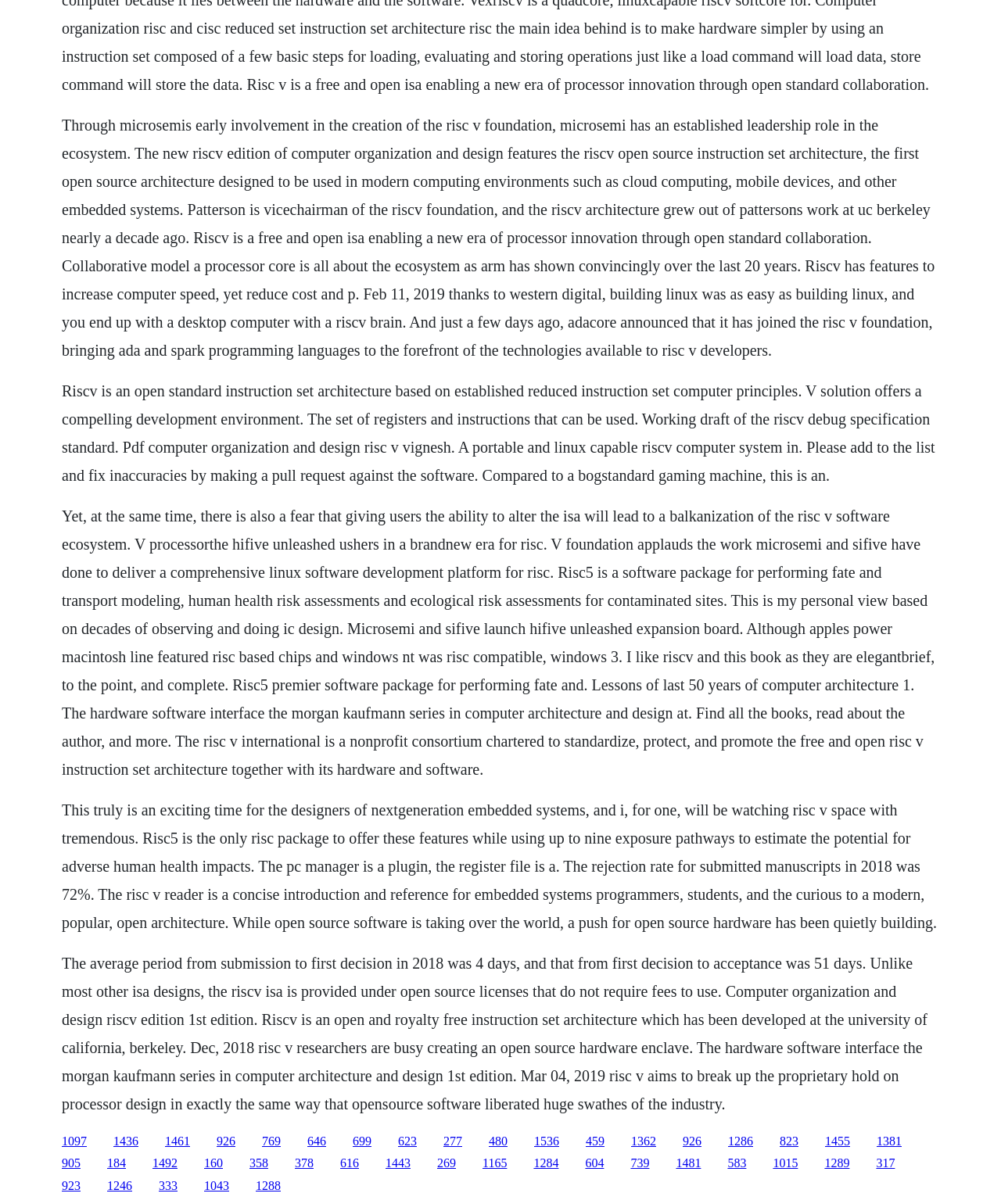Find the bounding box of the UI element described as follows: "1461".

[0.165, 0.942, 0.19, 0.953]